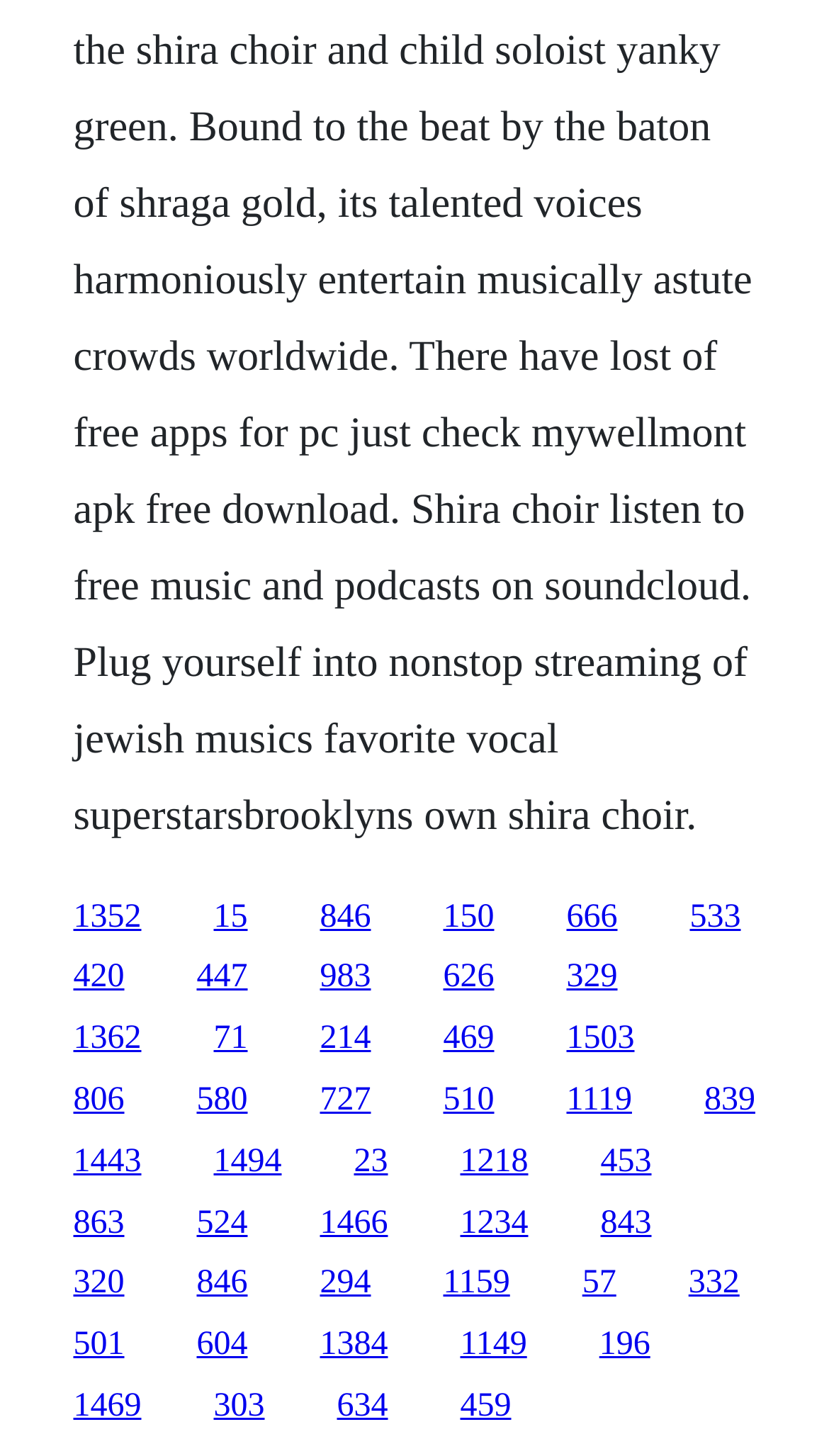Identify the bounding box coordinates for the UI element that matches this description: "1362".

[0.088, 0.701, 0.171, 0.726]